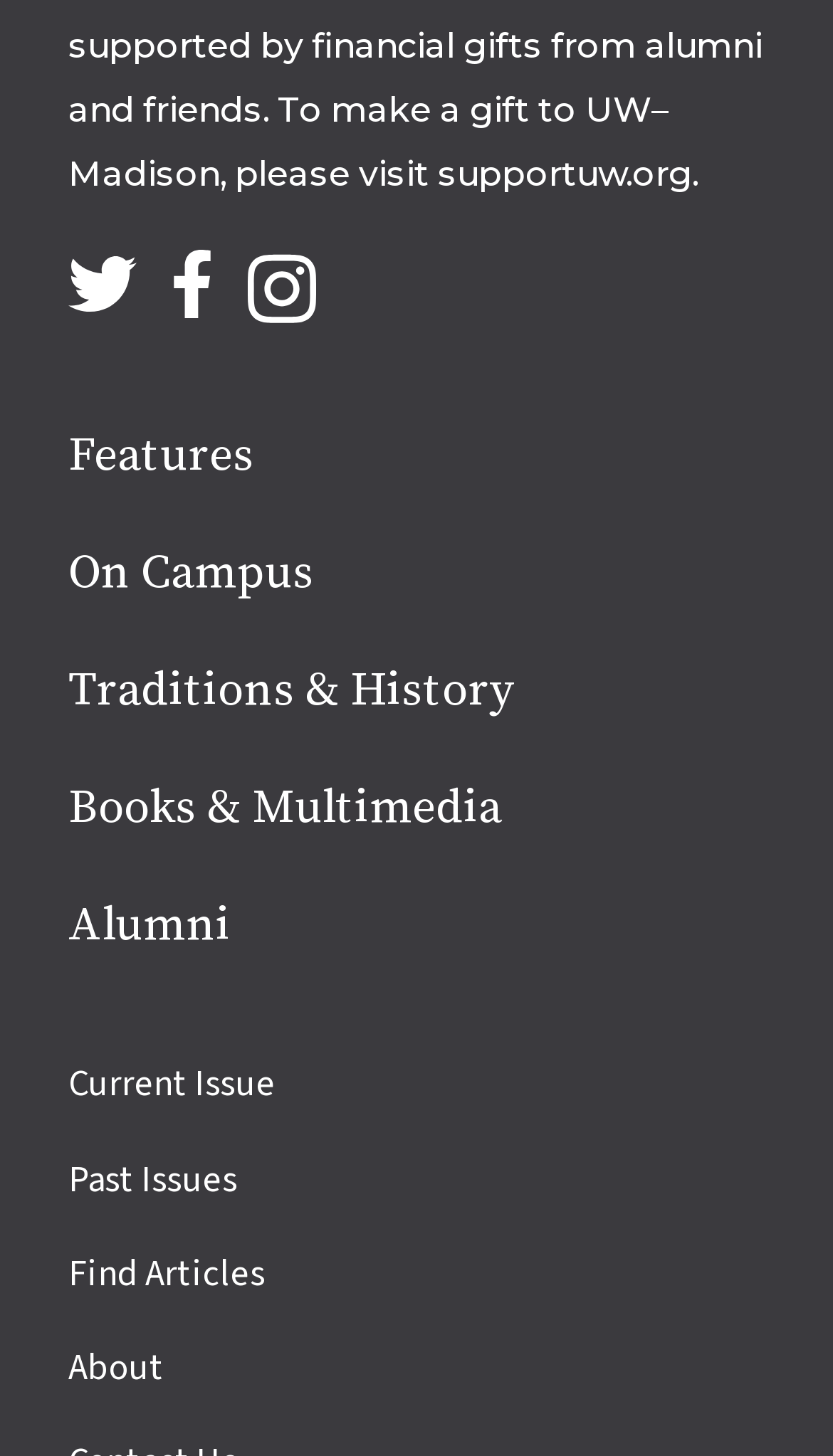Answer in one word or a short phrase: 
What is the second social media platform listed?

Facebook